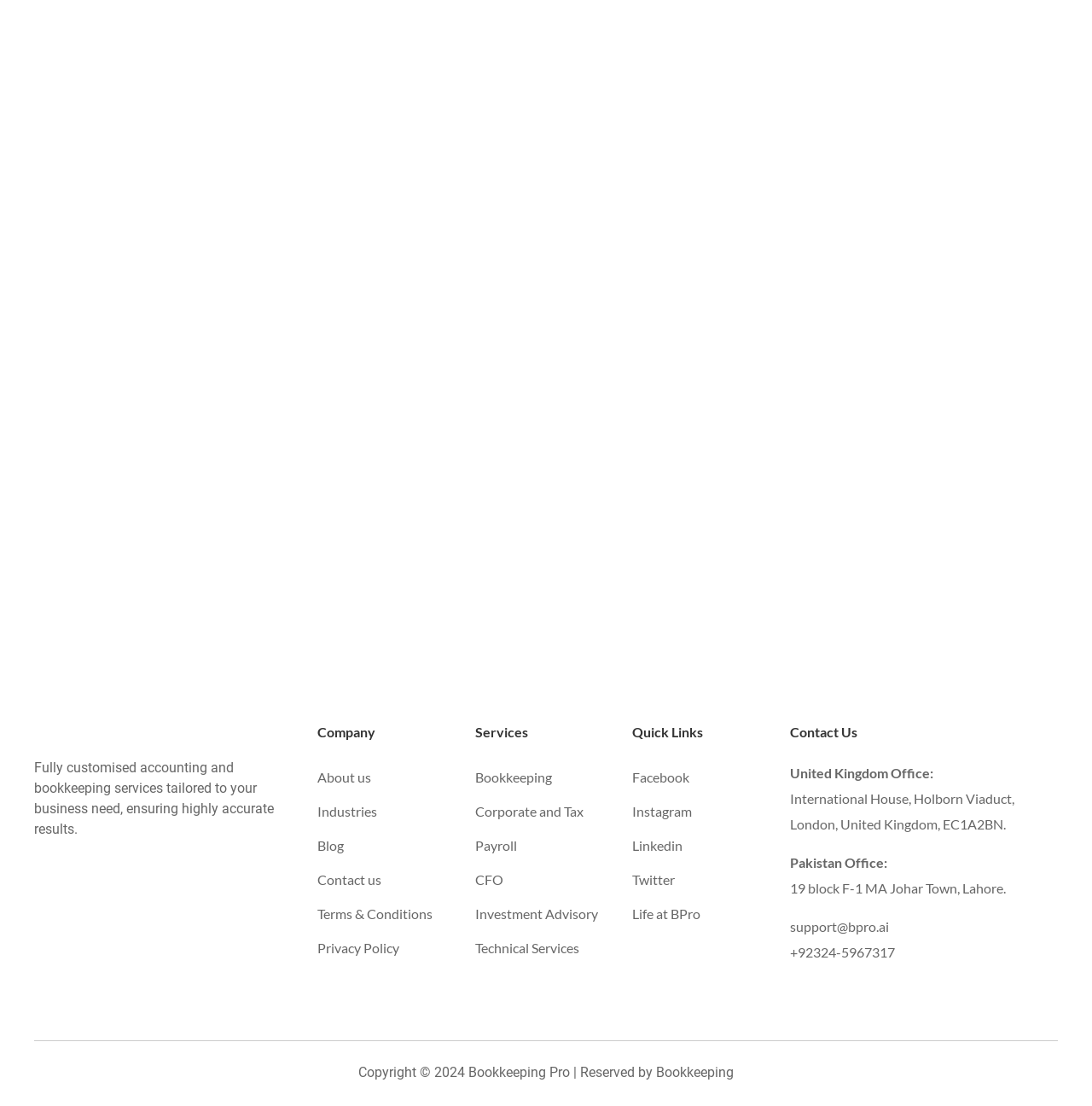Determine the bounding box coordinates of the region to click in order to accomplish the following instruction: "Contact us". Provide the coordinates as four float numbers between 0 and 1, specifically [left, top, right, bottom].

[0.291, 0.788, 0.349, 0.803]